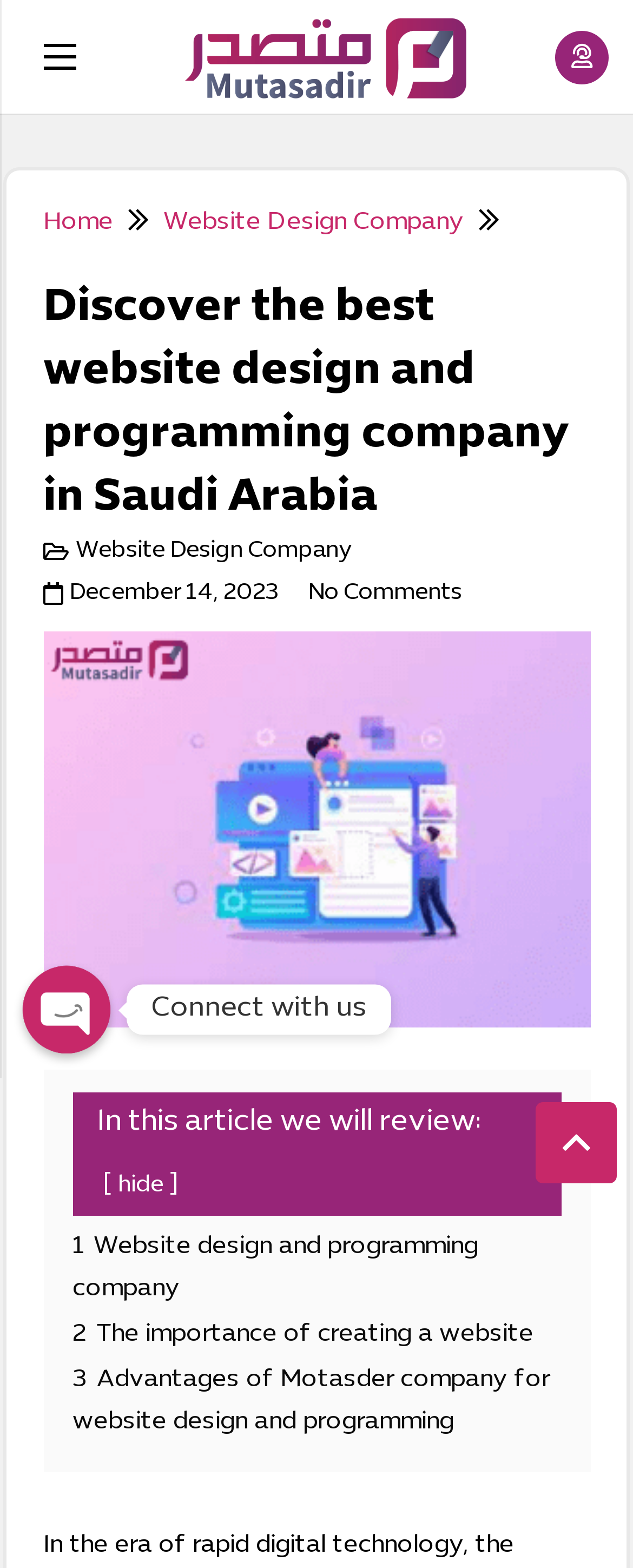Identify the bounding box of the UI component described as: "No Comments".

[0.486, 0.37, 0.73, 0.387]